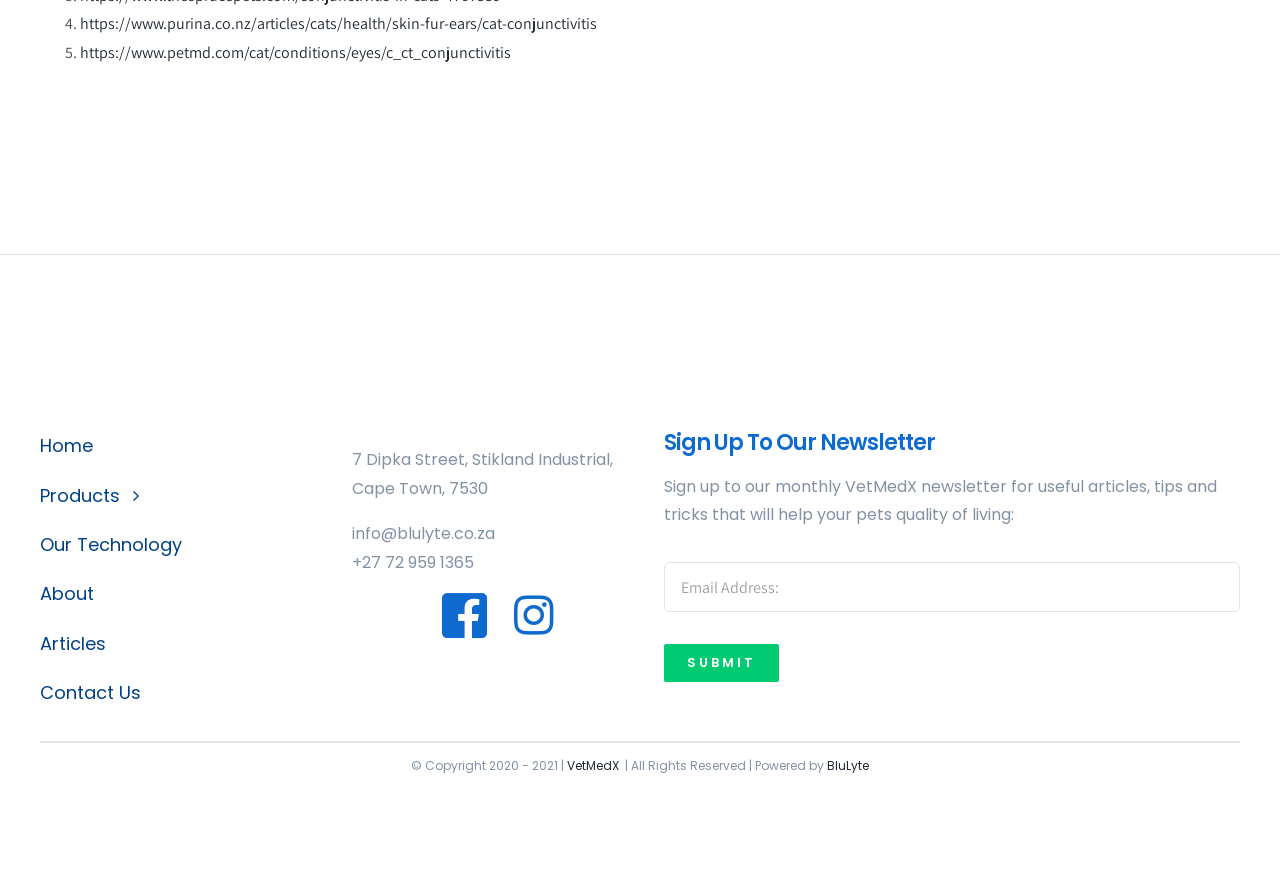Bounding box coordinates must be specified in the format (top-left x, top-left y, bottom-right x, bottom-right y). All values should be floating point numbers between 0 and 1. What are the bounding box coordinates of the UI element described as: alt="VetMedX Animal Wellness Logo"

[0.031, 0.359, 0.211, 0.383]